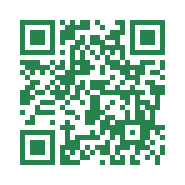What industries does Bioveda Naturals cater to?
Using the image as a reference, answer the question with a short word or phrase.

Pharmaceuticals, cosmetics, and food